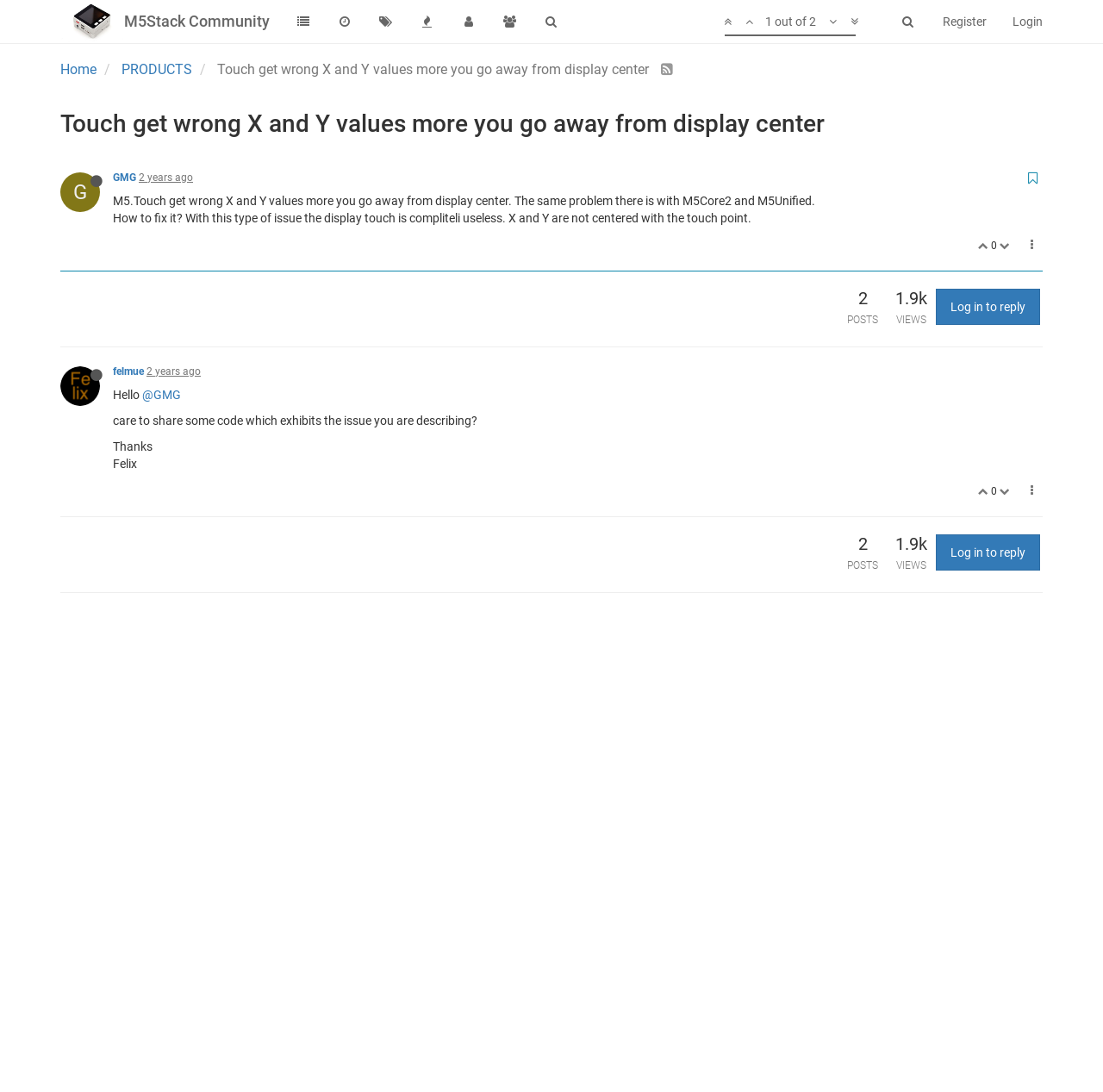How many views does this topic have?
Provide a thorough and detailed answer to the question.

I found the text 'VIEWS' followed by '1.9k' which indicates the number of views this topic has.